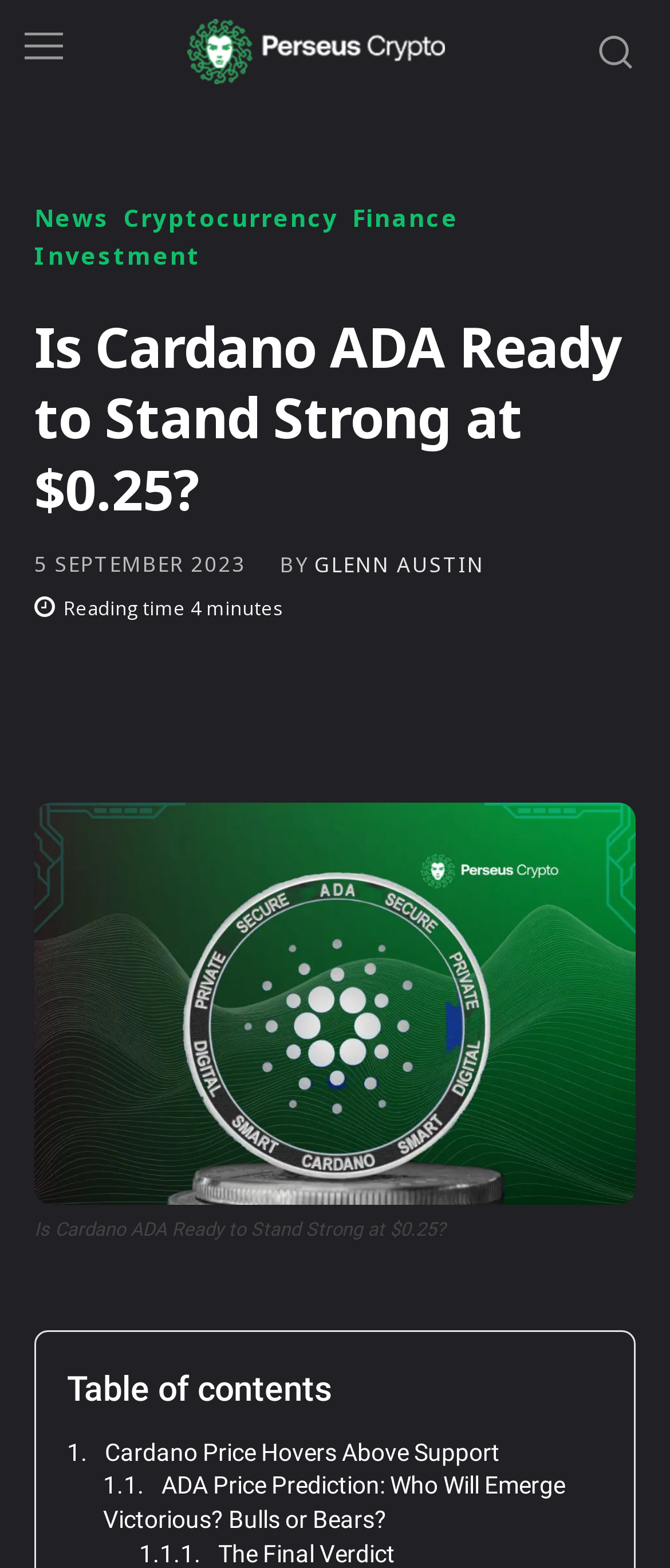Summarize the contents and layout of the webpage in detail.

The webpage is about Cardano ADA and its potential to hold its ground at the $0.25 mark. At the top left, there is a small image, and next to it, a link to "Perseus Crypto News" with its logo. On the top right, there is another image. Below these elements, there are four links to different categories: "News", "Cryptocurrency", "Finance", and "Investment". 

The main title "Is Cardano ADA Ready to Stand Strong at $0.25?" is a heading located at the top center of the page. Below the title, there is a time stamp indicating the article was published on "5 SEPTEMBER 2023". The author's name, "GLENN AUSTIN", is mentioned next to the time stamp. 

The article's reading time is indicated as a few minutes, located below the author's name. A large figure takes up most of the page, with an image related to the article and a blank figcaption below it. 

At the bottom of the page, there is a "Table of contents" heading, followed by two links to sections within the article: "Cardano Price Hovers Above Support" and "ADA Price Prediction: Who Will Emerge Victorious? Bulls or Bears?".